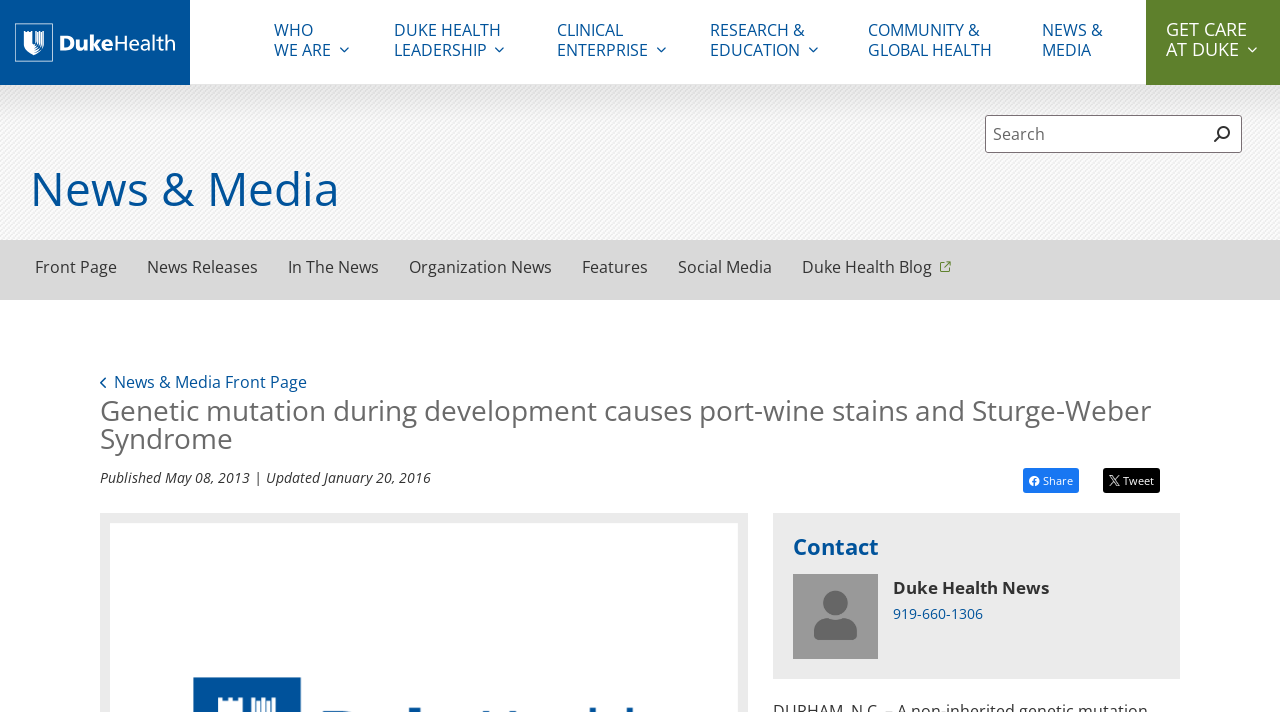What is the name of the health organization?
Kindly offer a detailed explanation using the data available in the image.

The name of the health organization can be inferred from the top-left corner of the webpage, where the logo and text 'Duke Health' are displayed.